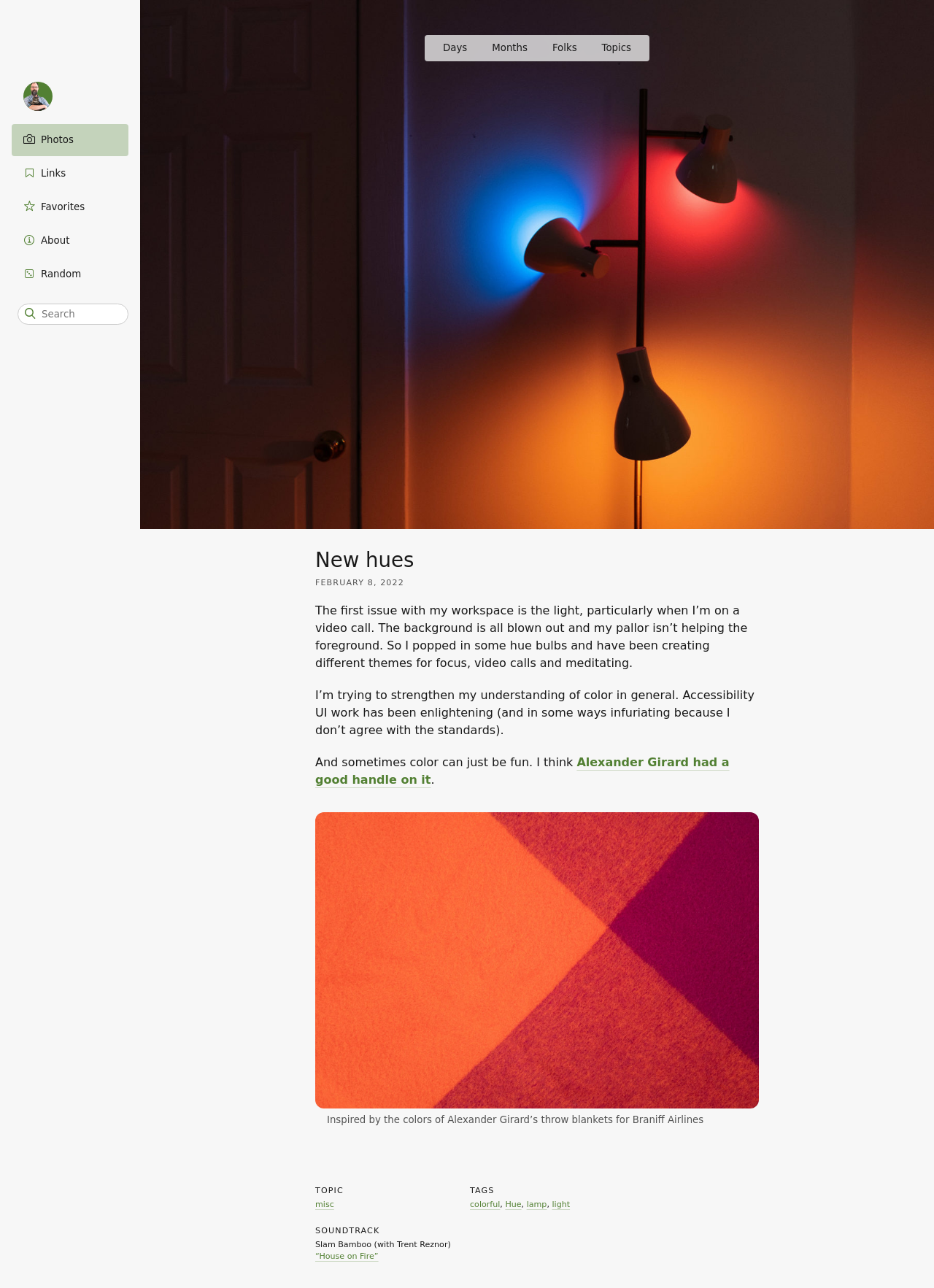Identify the bounding box coordinates of the clickable region required to complete the instruction: "Search for something". The coordinates should be given as four float numbers within the range of 0 and 1, i.e., [left, top, right, bottom].

[0.019, 0.236, 0.138, 0.252]